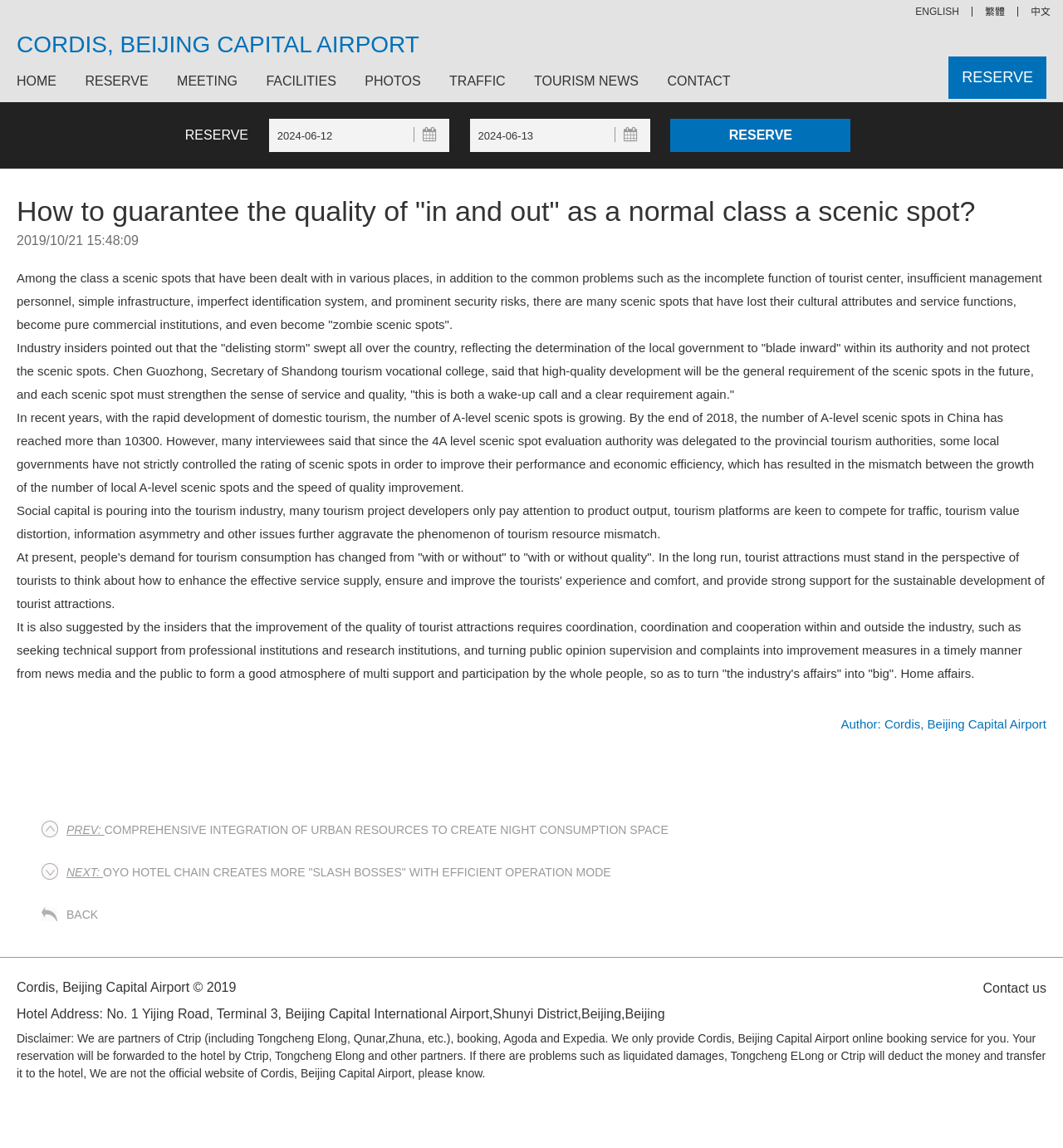What is the name of the airport?
Please provide a single word or phrase as your answer based on the image.

Beijing Capital Airport